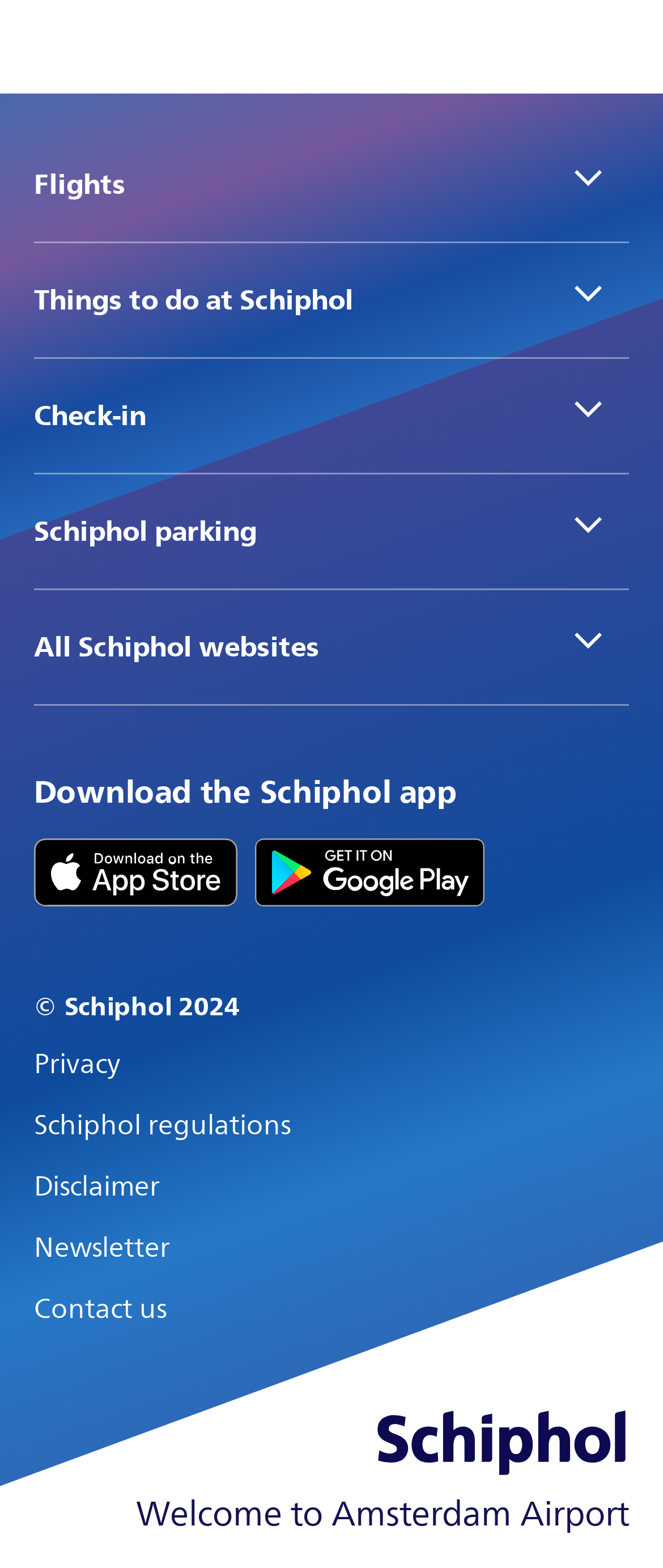Please find the bounding box coordinates in the format (top-left x, top-left y, bottom-right x, bottom-right y) for the given element description. Ensure the coordinates are floating point numbers between 0 and 1. Description: Things to do at Schiphol

[0.051, 0.155, 0.949, 0.229]